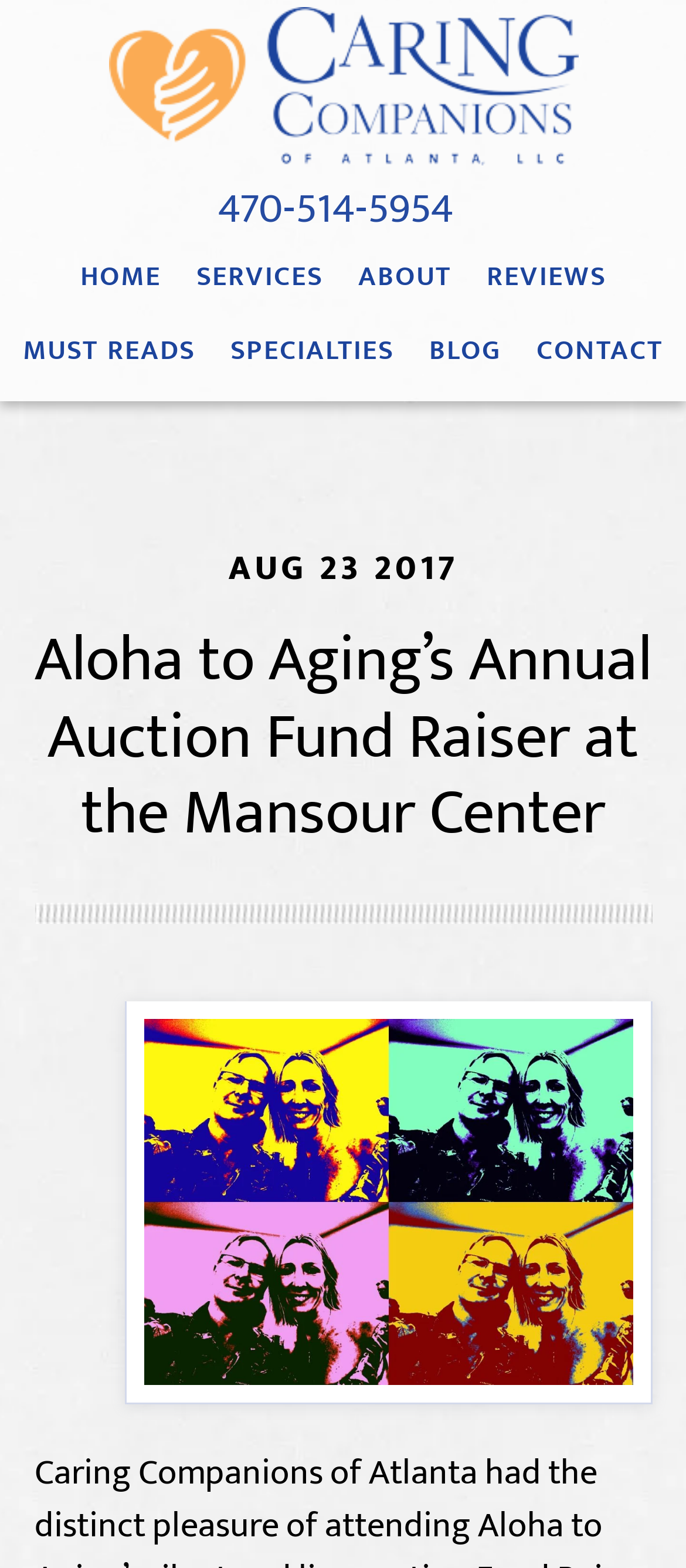Respond with a single word or phrase to the following question: What is the event mentioned on the webpage?

Aloha to Aging’s Annual Auction Fund Raiser